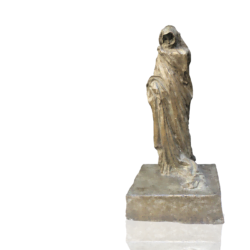What is the title of the sculpture?
Please provide a single word or phrase as your answer based on the screenshot.

La Femme au paon